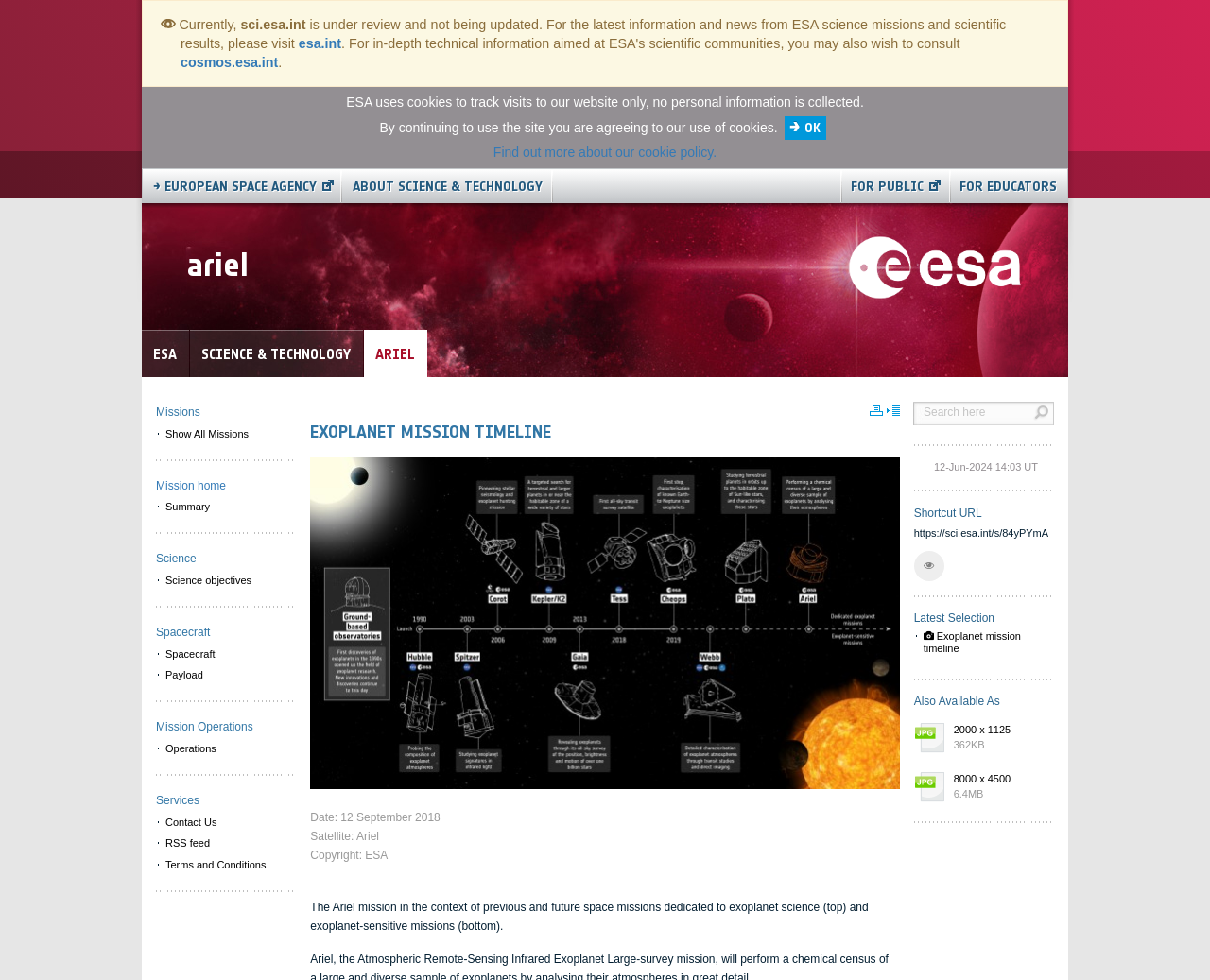Identify the bounding box coordinates of the area you need to click to perform the following instruction: "Show all missions".

[0.129, 0.432, 0.242, 0.454]